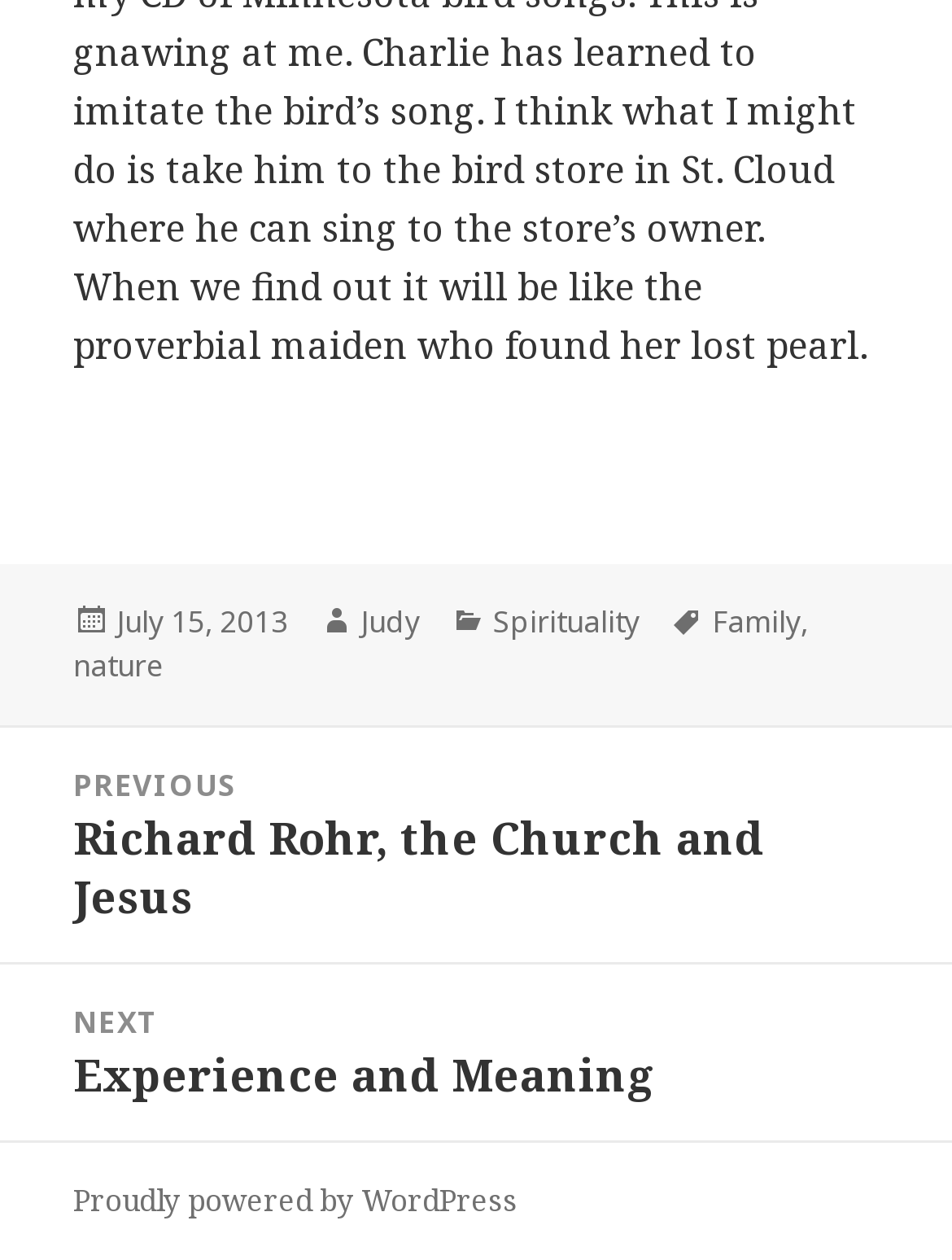From the given element description: "Proudly powered by WordPress", find the bounding box for the UI element. Provide the coordinates as four float numbers between 0 and 1, in the order [left, top, right, bottom].

[0.077, 0.936, 0.544, 0.97]